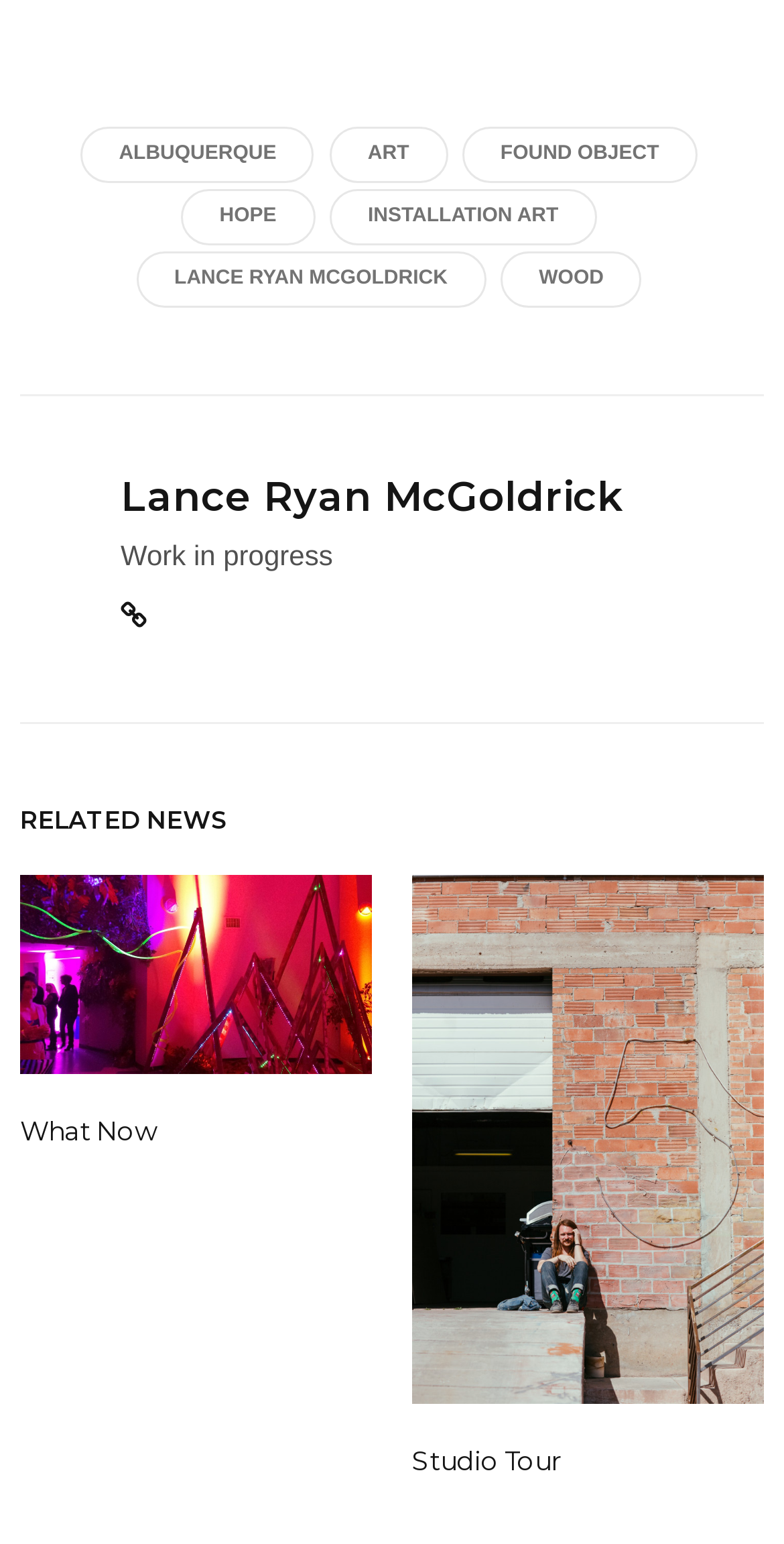What is the name of the artist?
Provide a short answer using one word or a brief phrase based on the image.

Lance Ryan McGoldrick